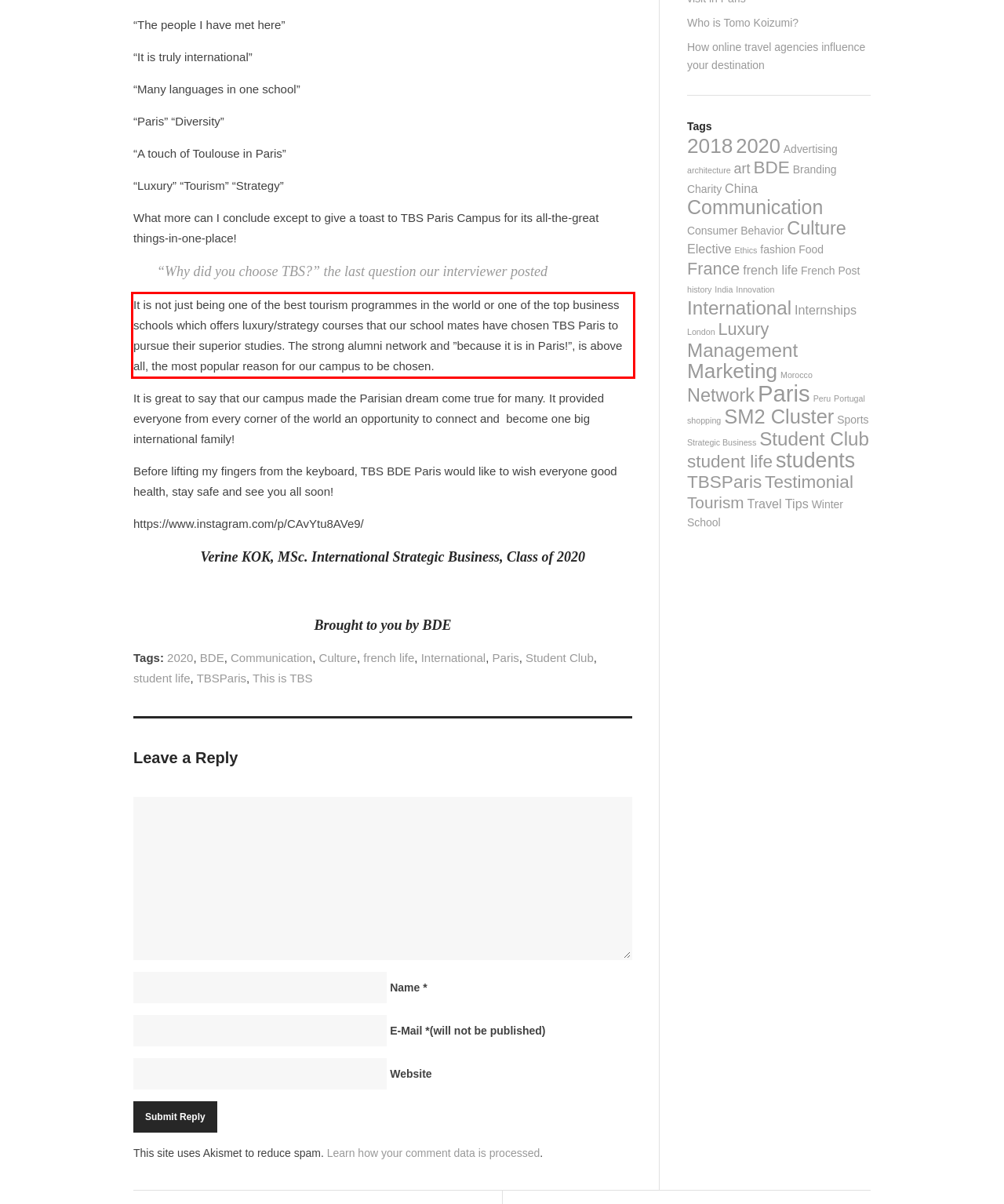Examine the screenshot of the webpage, locate the red bounding box, and generate the text contained within it.

It is not just being one of the best tourism programmes in the world or one of the top business schools which offers luxury/strategy courses that our school mates have chosen TBS Paris to pursue their superior studies. The strong alumni network and ”because it is in Paris!”, is above all, the most popular reason for our campus to be chosen.